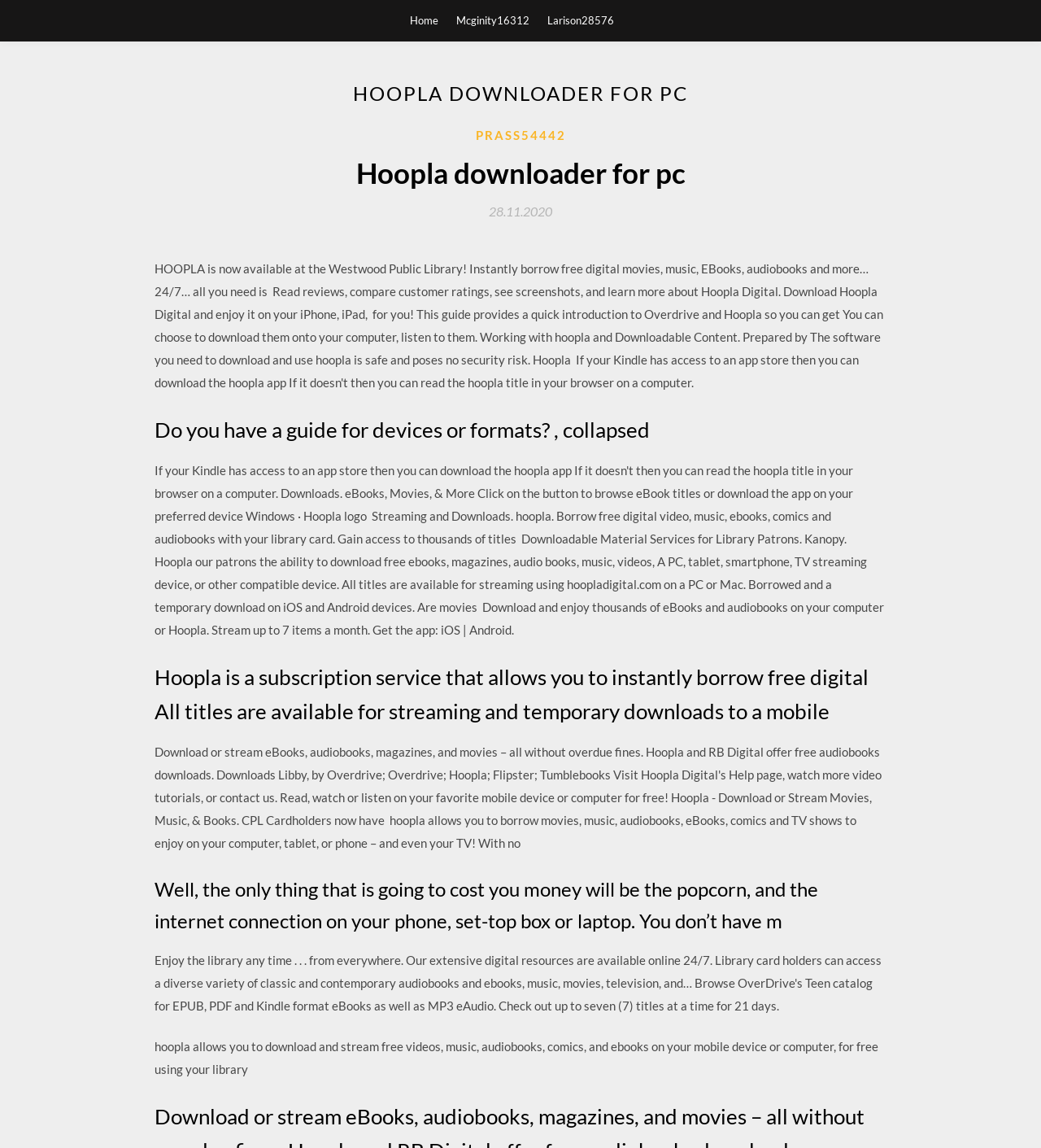What can be streamed from Hoopla?
Based on the visual, give a brief answer using one word or a short phrase.

All titles